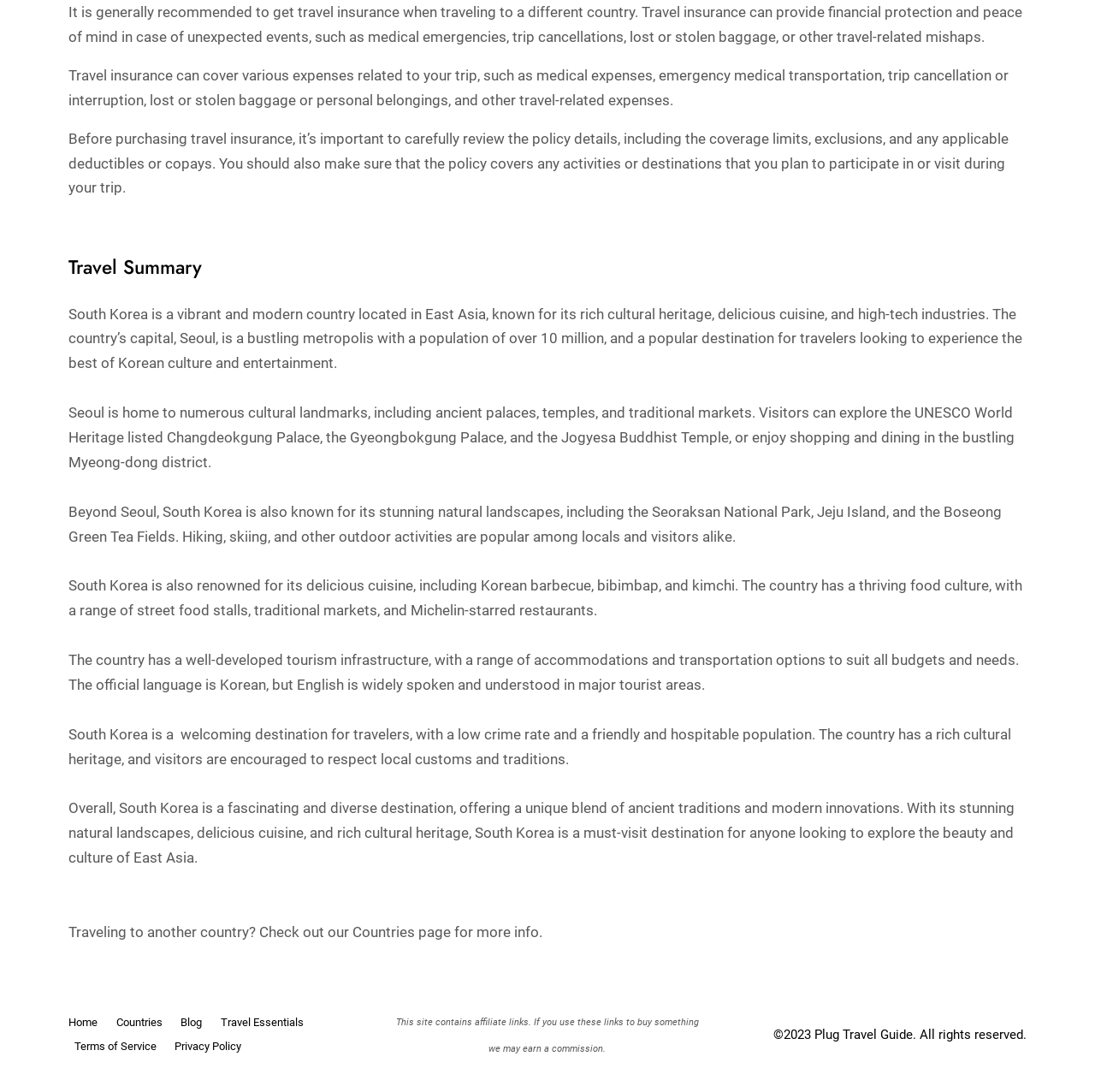Please indicate the bounding box coordinates of the element's region to be clicked to achieve the instruction: "Click on the 'Countries' link". Provide the coordinates as four float numbers between 0 and 1, i.e., [left, top, right, bottom].

[0.322, 0.845, 0.382, 0.861]